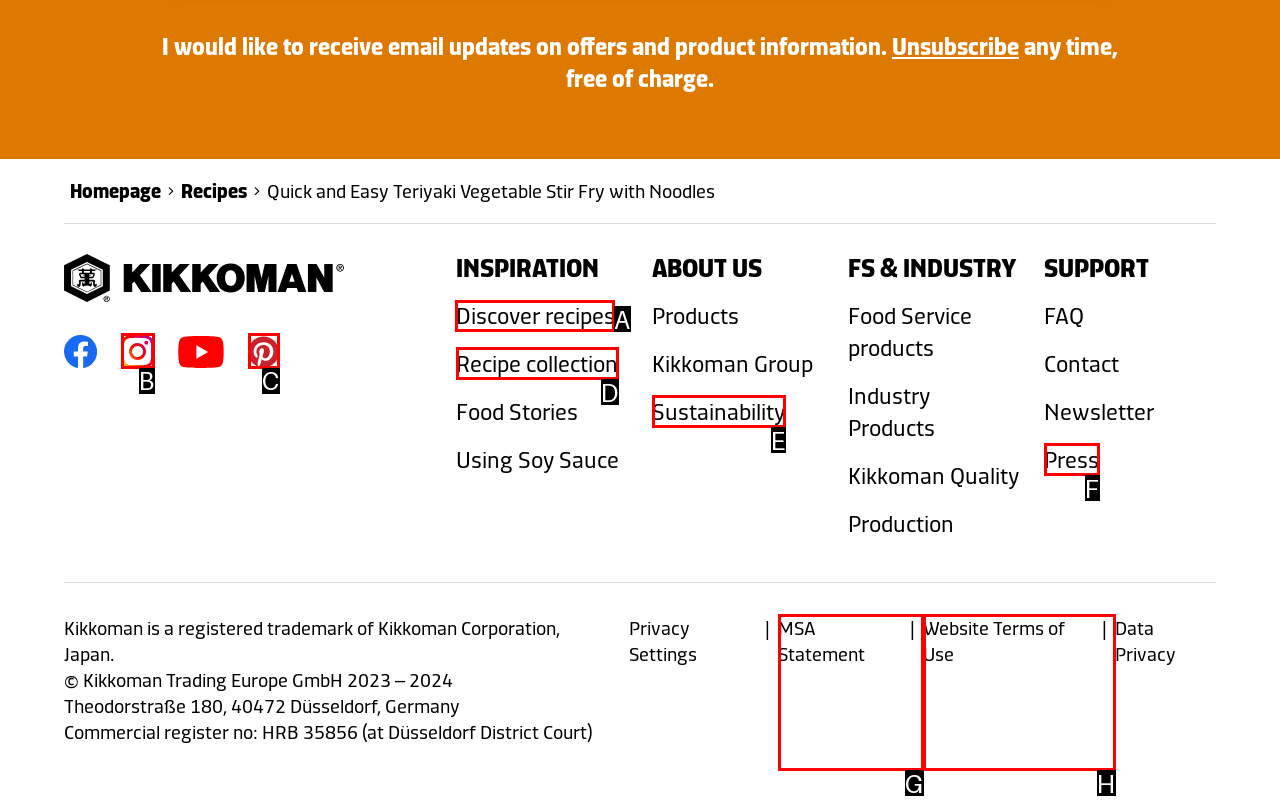Find the HTML element to click in order to complete this task: discover recipes
Answer with the letter of the correct option.

A